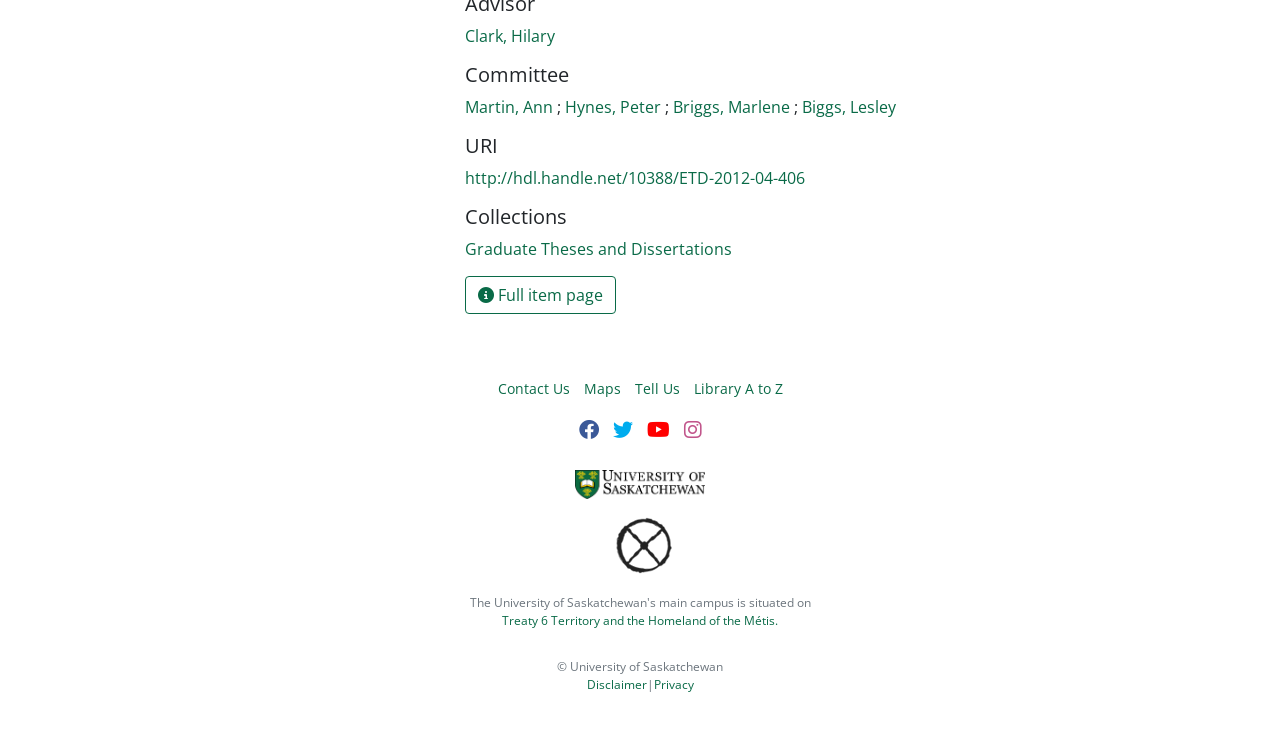Pinpoint the bounding box coordinates of the area that should be clicked to complete the following instruction: "View committee members". The coordinates must be given as four float numbers between 0 and 1, i.e., [left, top, right, bottom].

[0.363, 0.084, 0.785, 0.117]